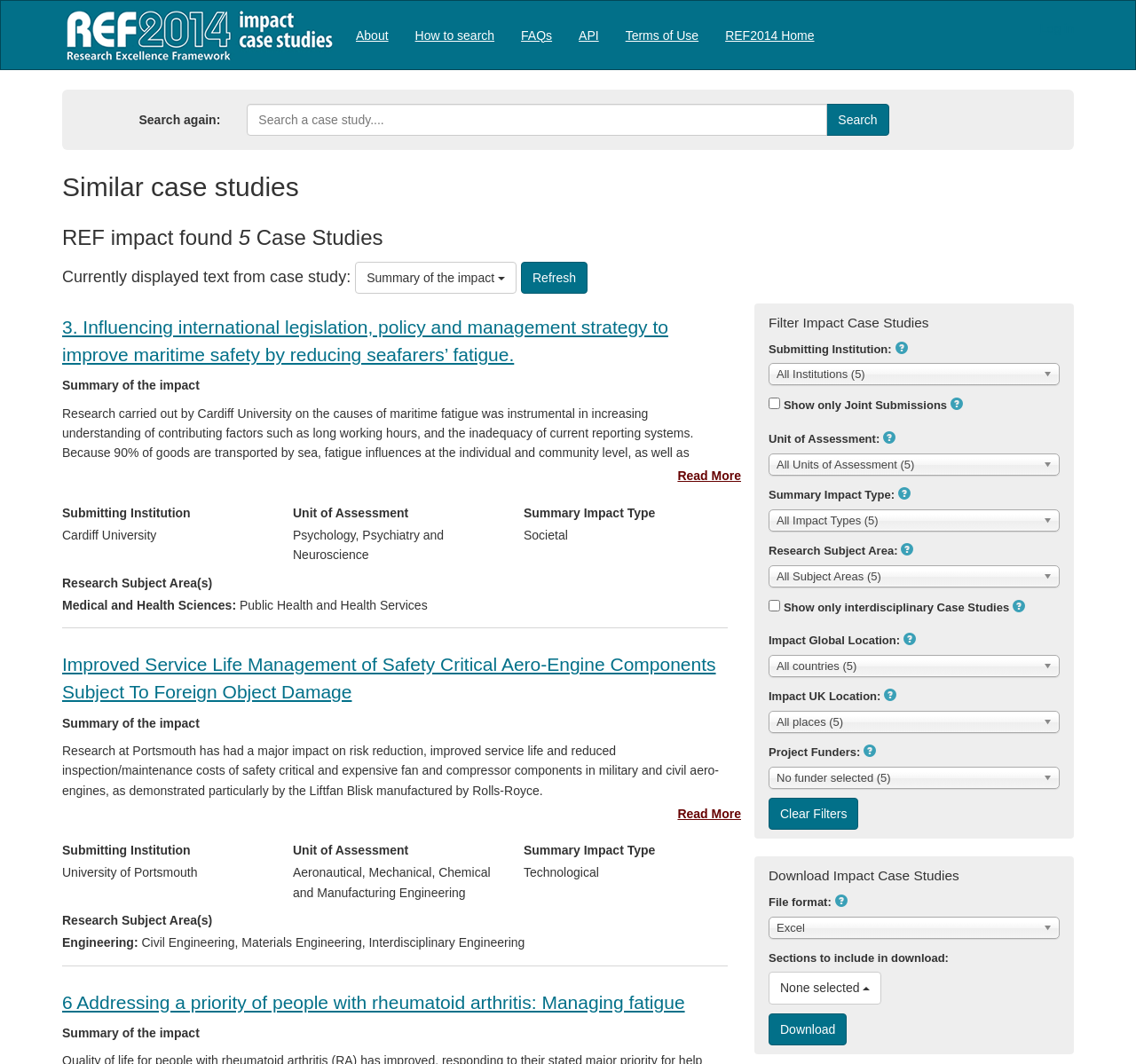Please provide a detailed answer to the question below based on the screenshot: 
What is the purpose of the 'Log in' link?

The 'Log in' link is located at the top-right corner of the webpage and allows users to log in to the system. This suggests that the webpage may offer additional features or functionality for logged-in users.